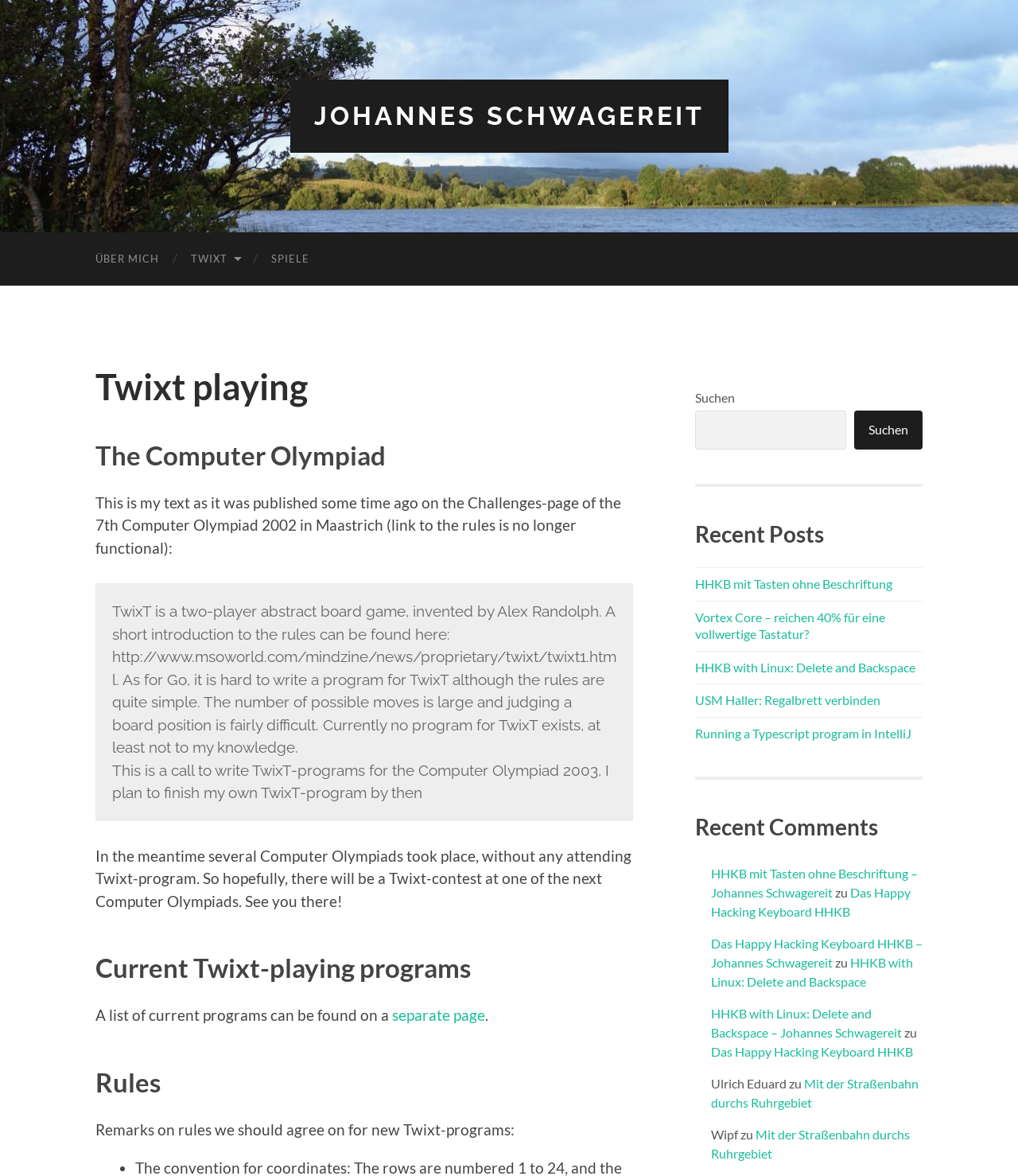What is the topic of the blockquote?
Please provide a single word or phrase based on the screenshot.

TwixT game